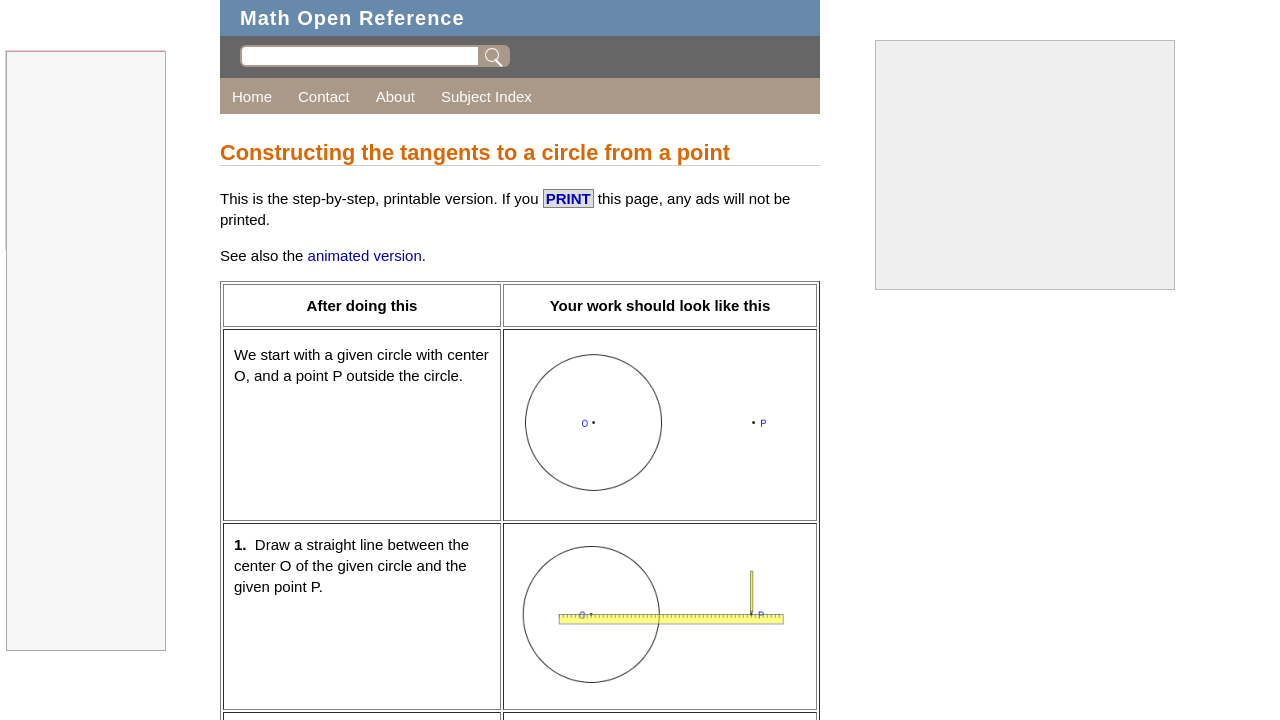Determine the bounding box coordinates of the clickable element to complete this instruction: "Search". Provide the coordinates in the format of four float numbers between 0 and 1, [left, top, right, bottom].

[0.377, 0.063, 0.392, 0.09]